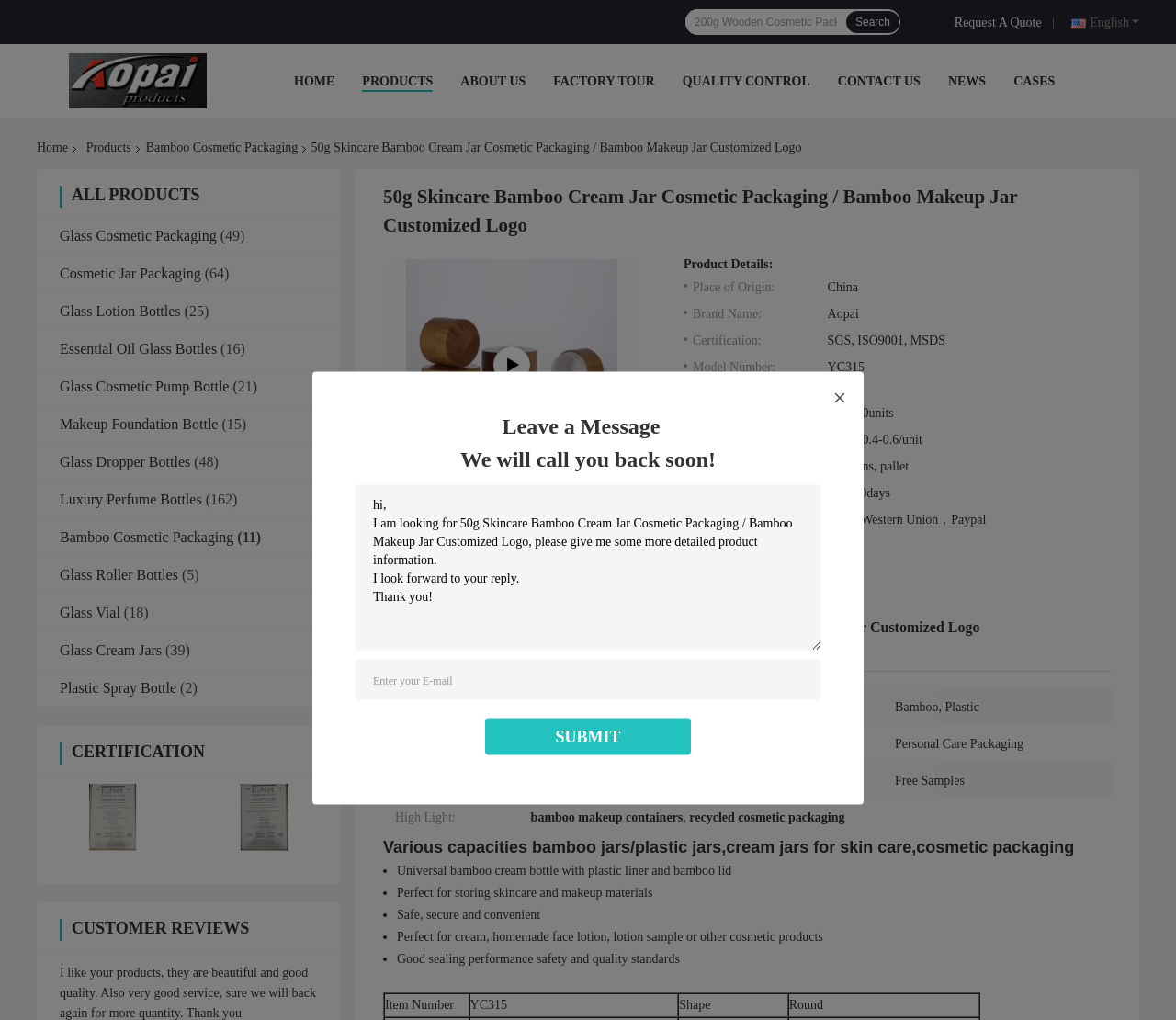What is the language of the webpage?
Craft a detailed and extensive response to the question.

I found the language option 'English' in the top-right corner of the webpage, which suggests that the language of the webpage is English.